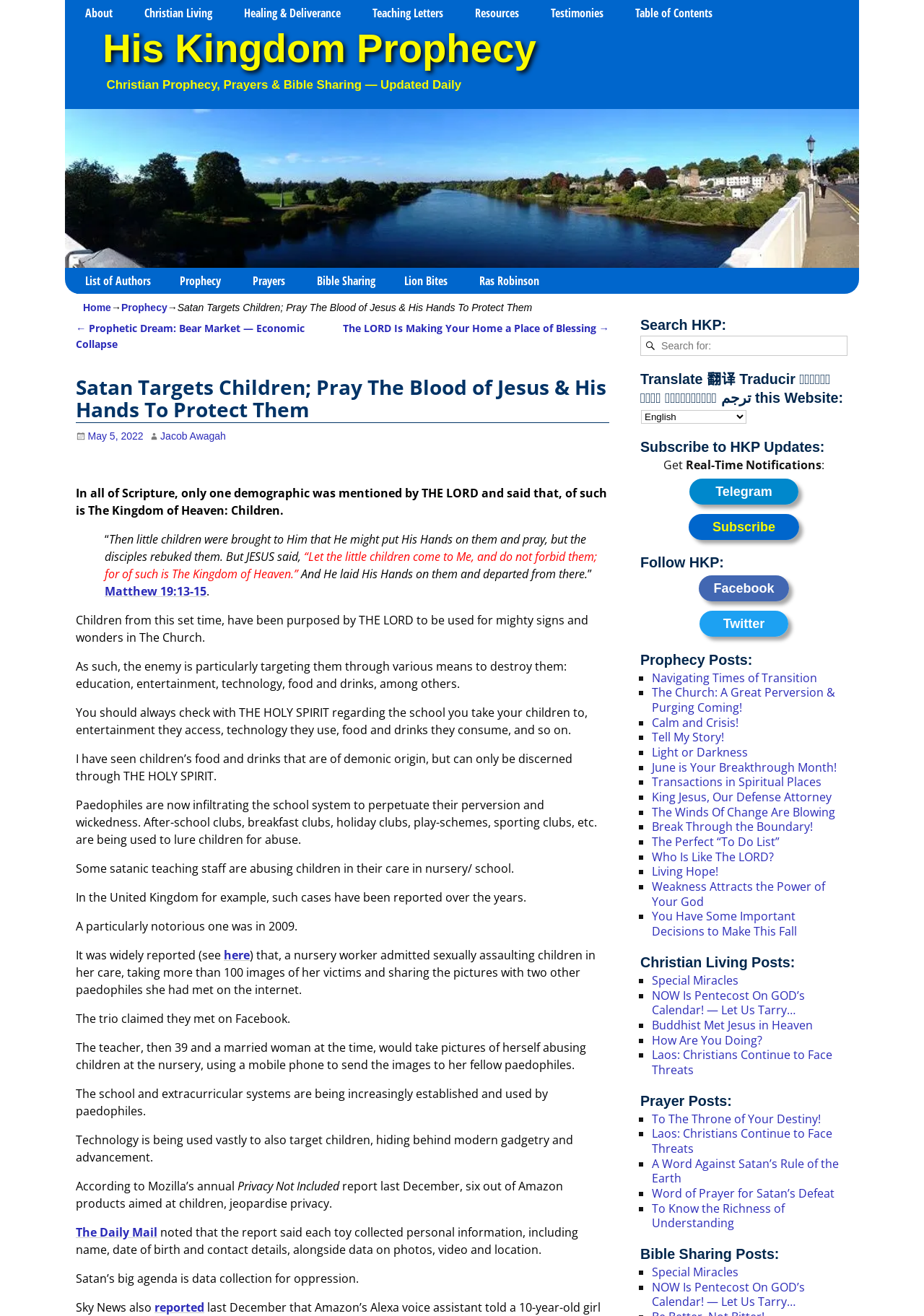Can you identify the bounding box coordinates of the clickable region needed to carry out this instruction: 'Subscribe to HKP updates via Telegram'? The coordinates should be four float numbers within the range of 0 to 1, stated as [left, top, right, bottom].

[0.731, 0.368, 0.88, 0.38]